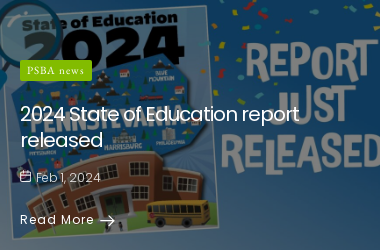What is the source of the news?
Kindly offer a comprehensive and detailed response to the question.

The source of the news can be identified by the tag 'PSBA news' provided in the caption, which focuses on educational developments in Pennsylvania.